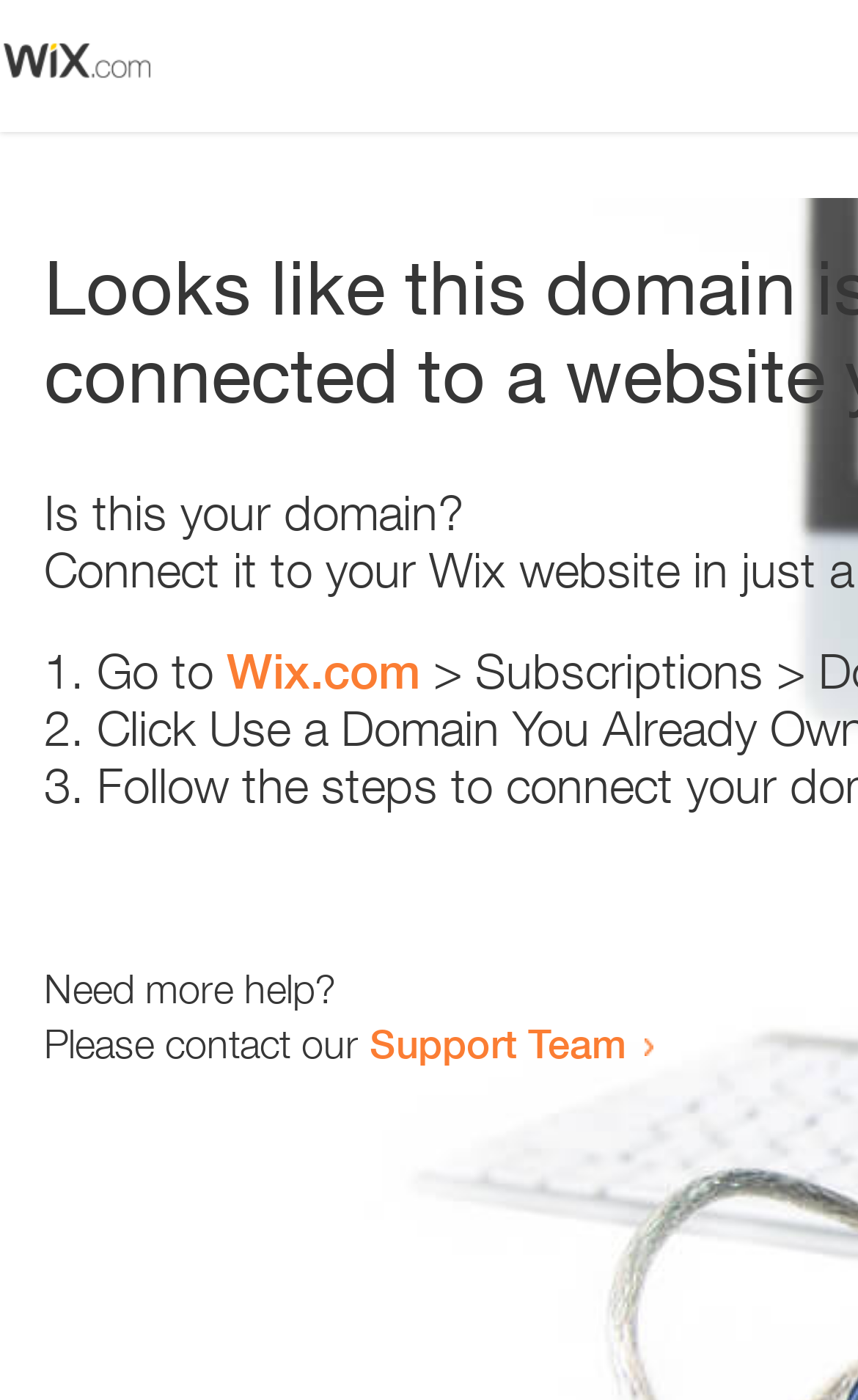Give a one-word or one-phrase response to the question: 
How many list markers are present?

3